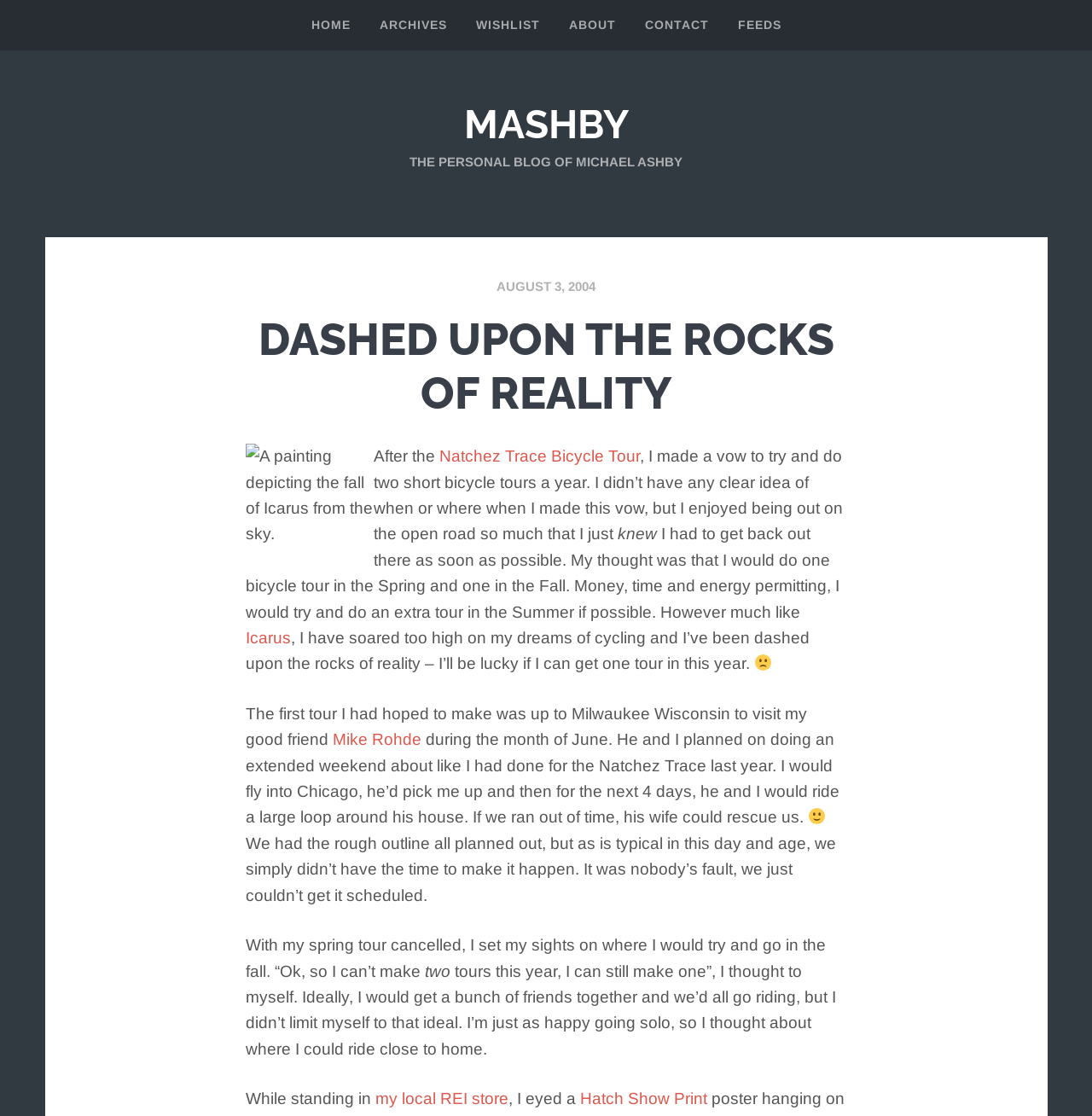Find the bounding box coordinates for the element that must be clicked to complete the instruction: "view archives". The coordinates should be four float numbers between 0 and 1, indicated as [left, top, right, bottom].

[0.336, 0.015, 0.421, 0.03]